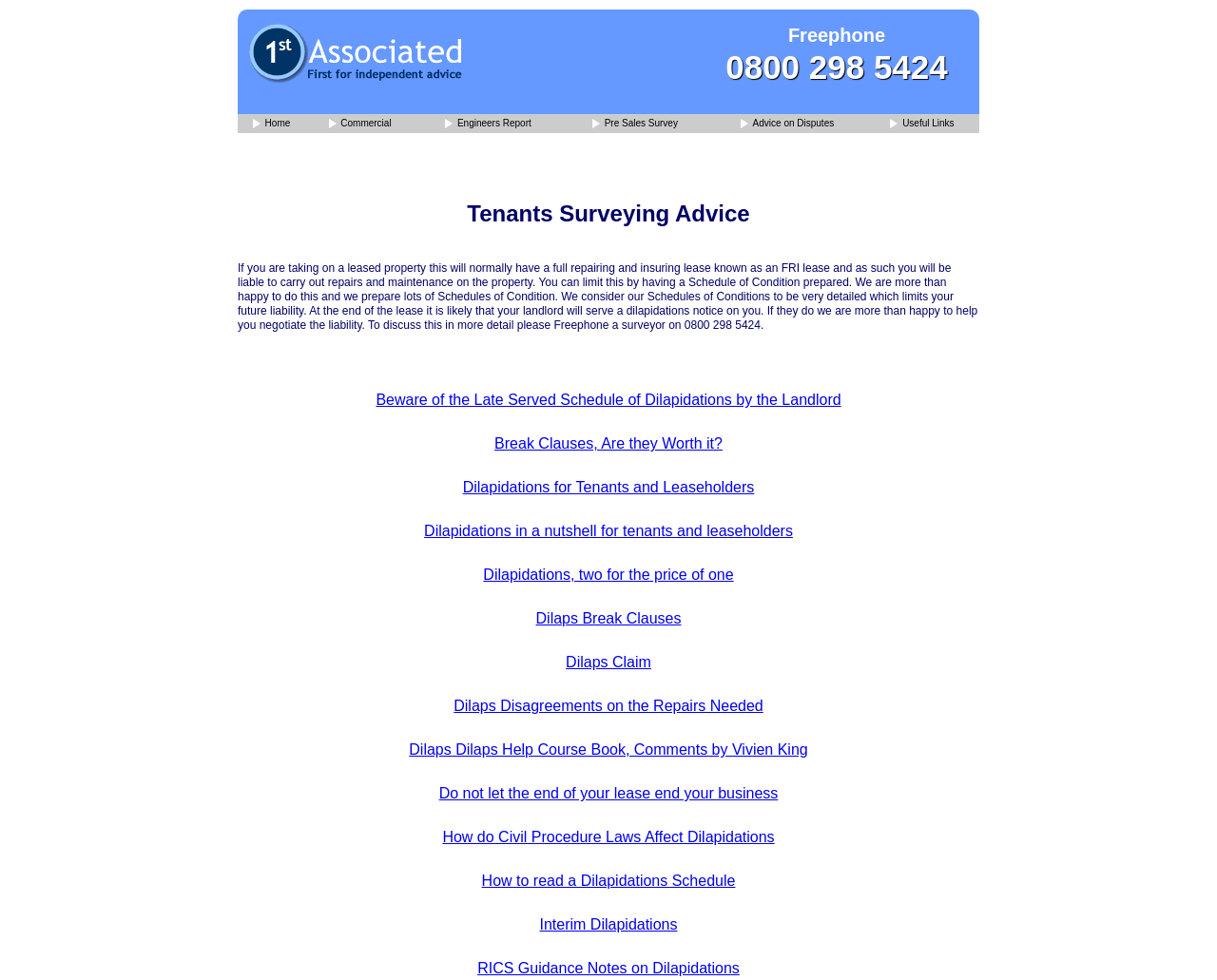Determine the bounding box coordinates for the area that should be clicked to carry out the following instruction: "Read about 'Tenants Surveying Advice'".

[0.195, 0.211, 0.805, 0.225]